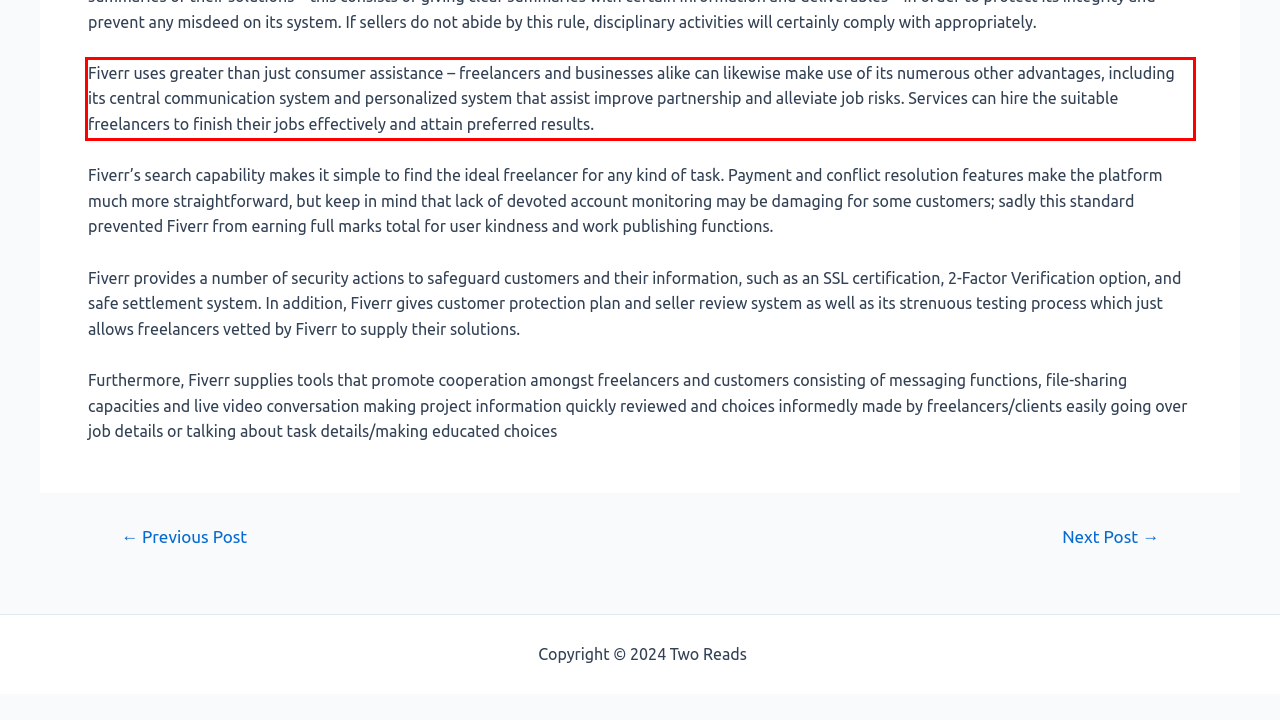Inspect the webpage screenshot that has a red bounding box and use OCR technology to read and display the text inside the red bounding box.

Fiverr uses greater than just consumer assistance – freelancers and businesses alike can likewise make use of its numerous other advantages, including its central communication system and personalized system that assist improve partnership and alleviate job risks. Services can hire the suitable freelancers to finish their jobs effectively and attain preferred results.